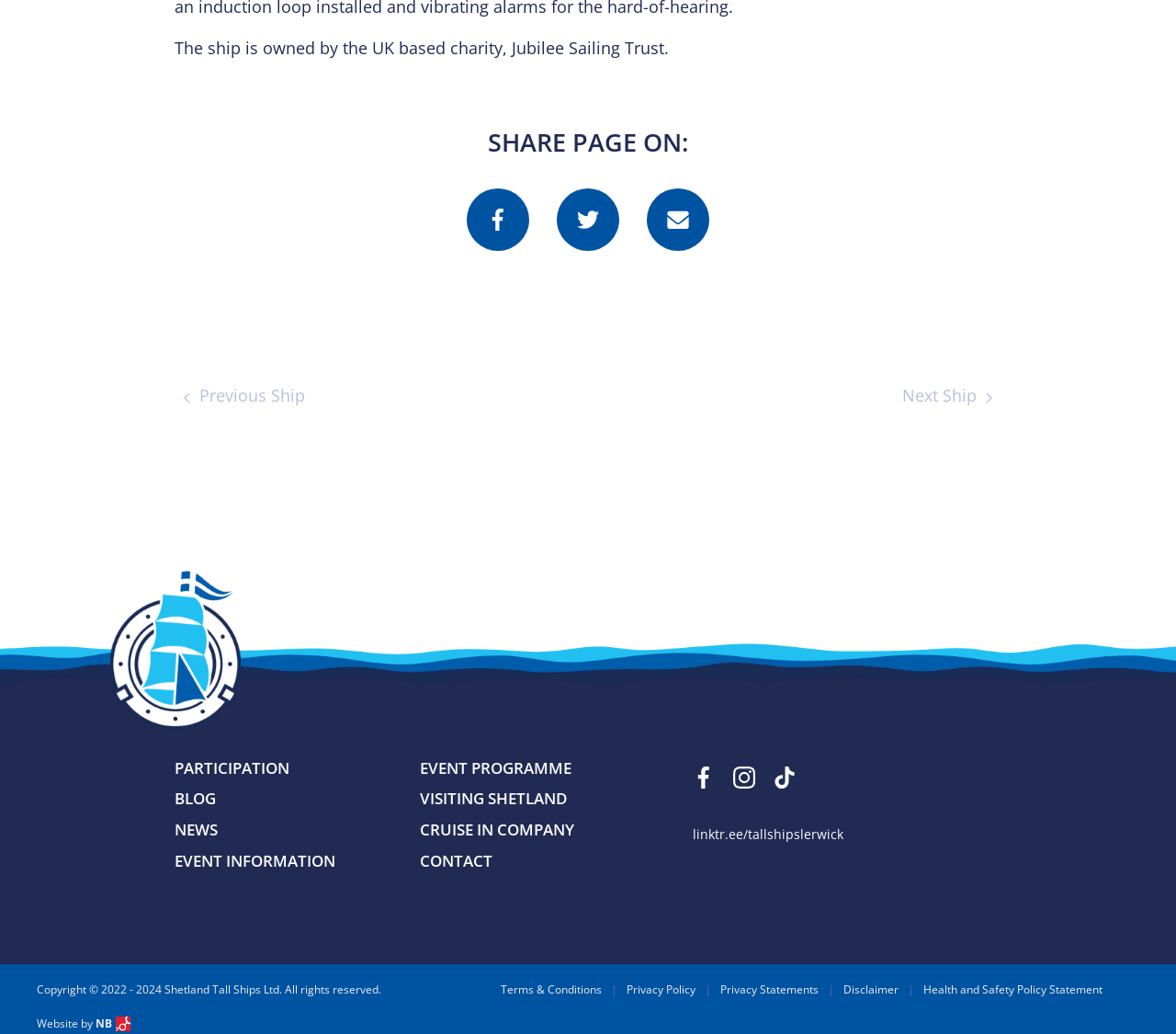Refer to the screenshot and answer the following question in detail:
What is the position of the 'Previous Ship' link?

The answer can be found by analyzing the bounding box coordinates of the 'Previous Ship' link element, which are [0.148, 0.368, 0.267, 0.399], indicating that it is located at the top-left of the page.